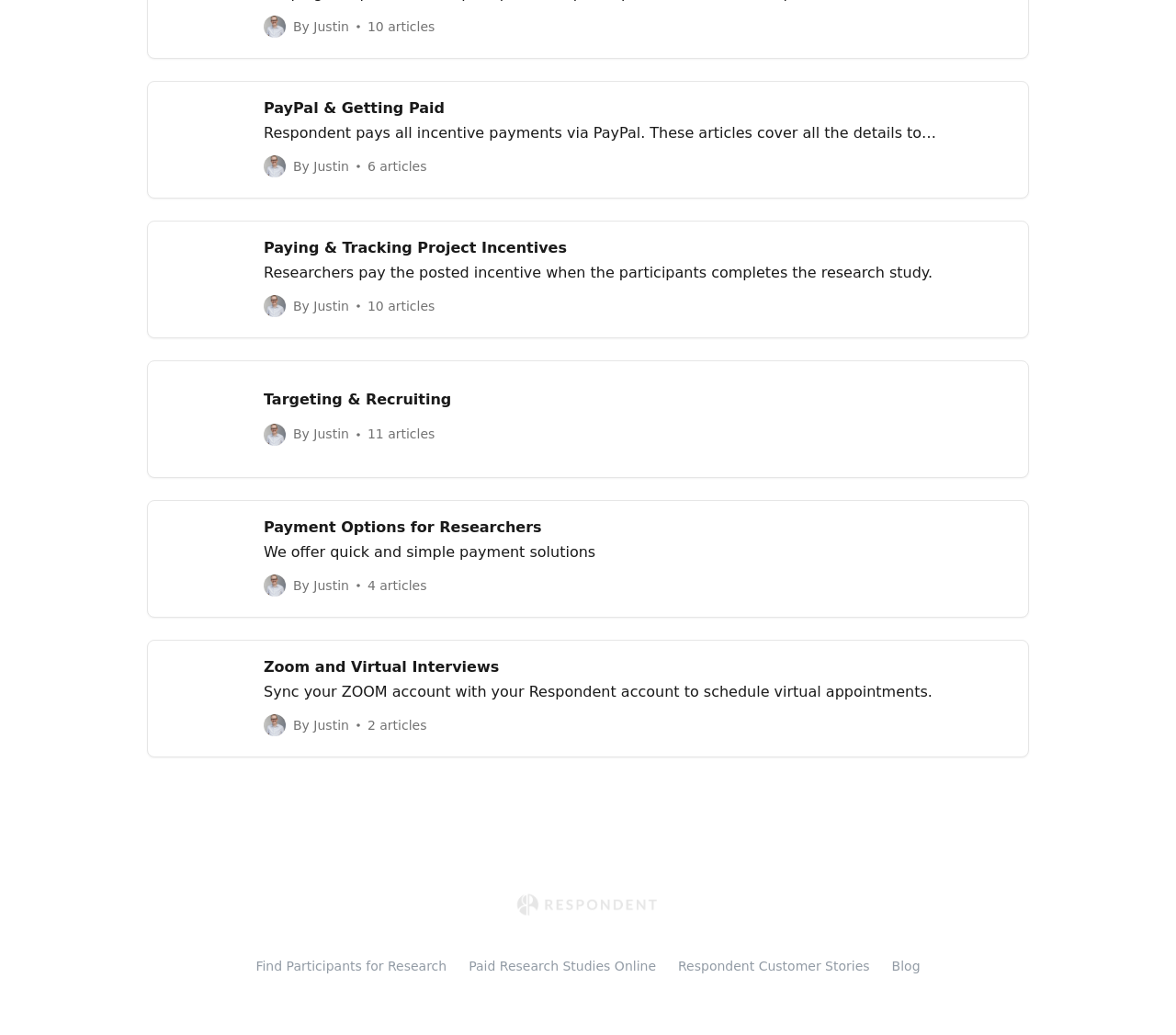Determine the bounding box coordinates for the area that needs to be clicked to fulfill this task: "Read about paying and tracking project incentives". The coordinates must be given as four float numbers between 0 and 1, i.e., [left, top, right, bottom].

[0.125, 0.213, 0.875, 0.326]